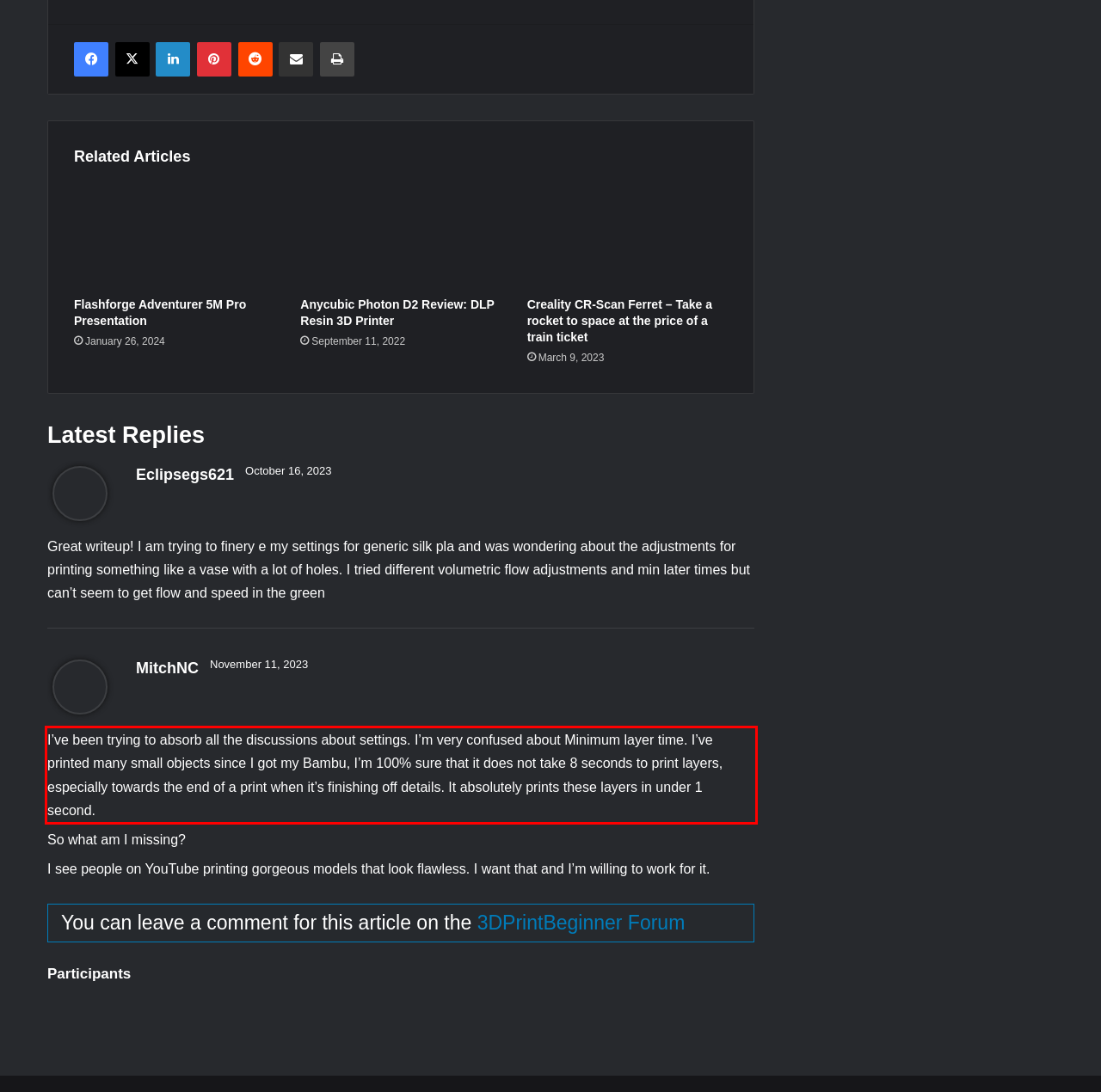Within the provided webpage screenshot, find the red rectangle bounding box and perform OCR to obtain the text content.

I’ve been trying to absorb all the discussions about settings. I’m very confused about Minimum layer time. I’ve printed many small objects since I got my Bambu, I’m 100% sure that it does not take 8 seconds to print layers, especially towards the end of a print when it’s finishing off details. It absolutely prints these layers in under 1 second.